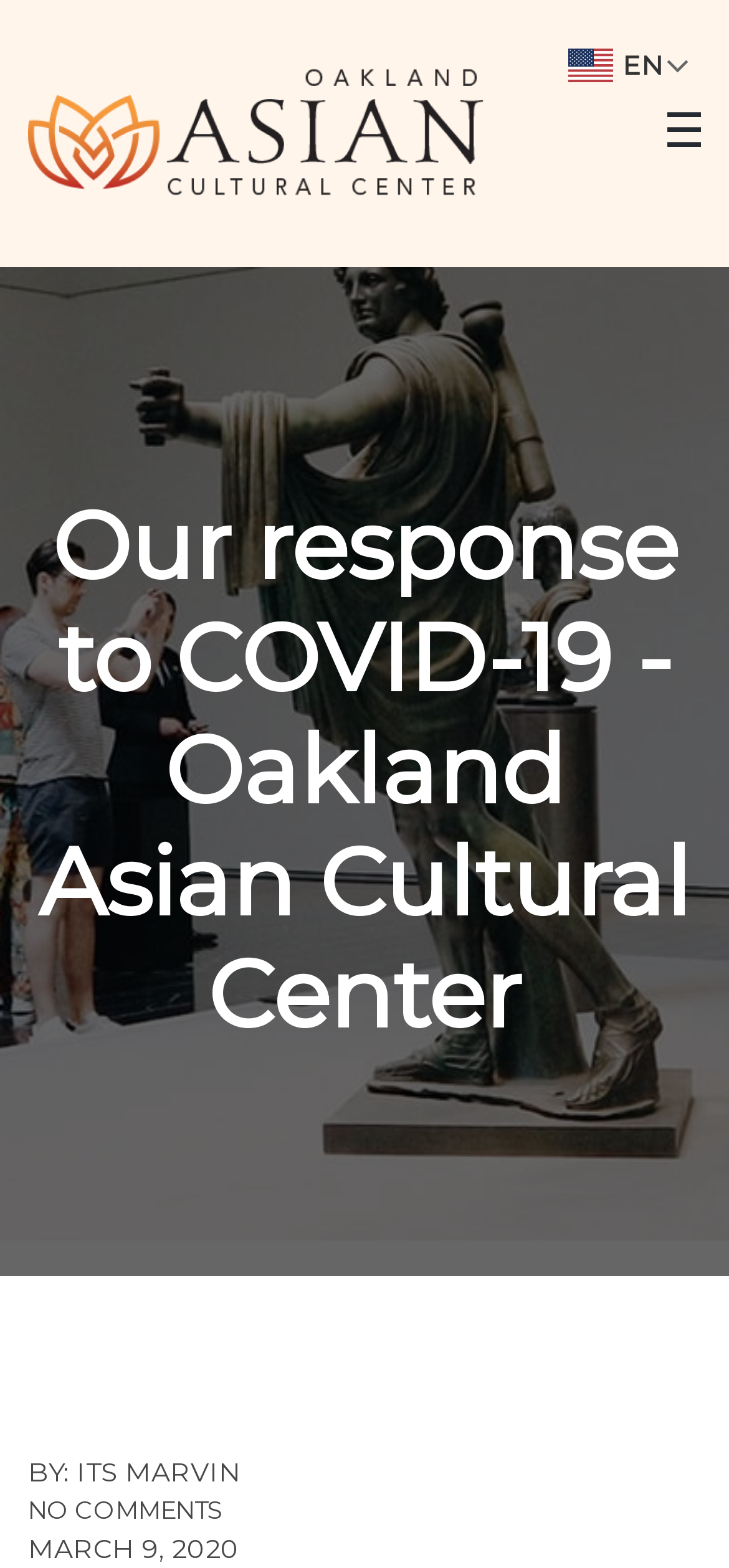Respond to the question below with a single word or phrase:
What is the logo of the webpage?

Oakland Asian Cultural Center